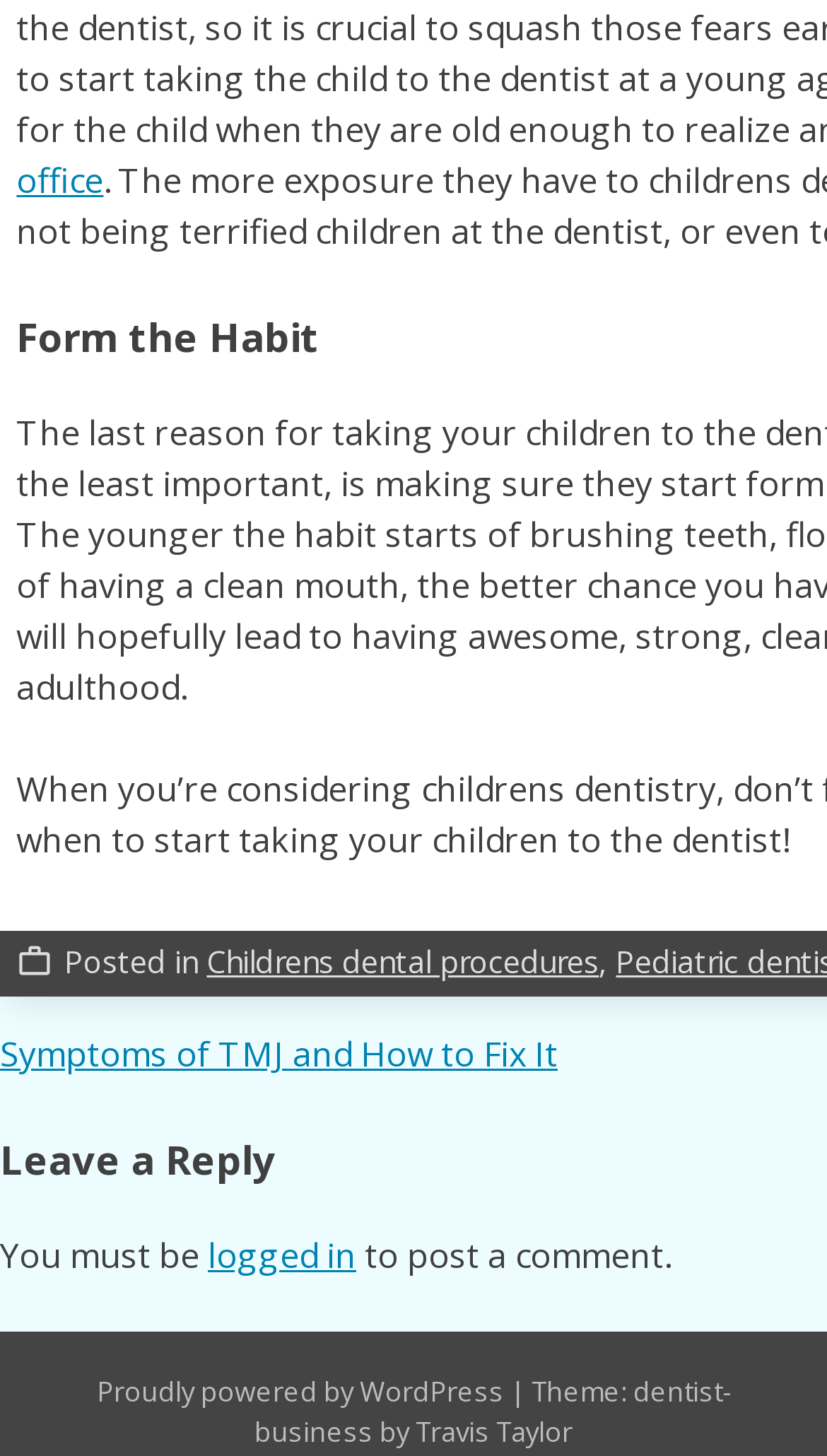Predict the bounding box coordinates for the UI element described as: "Proudly powered by WordPress". The coordinates should be four float numbers between 0 and 1, presented as [left, top, right, bottom].

[0.117, 0.943, 0.617, 0.969]